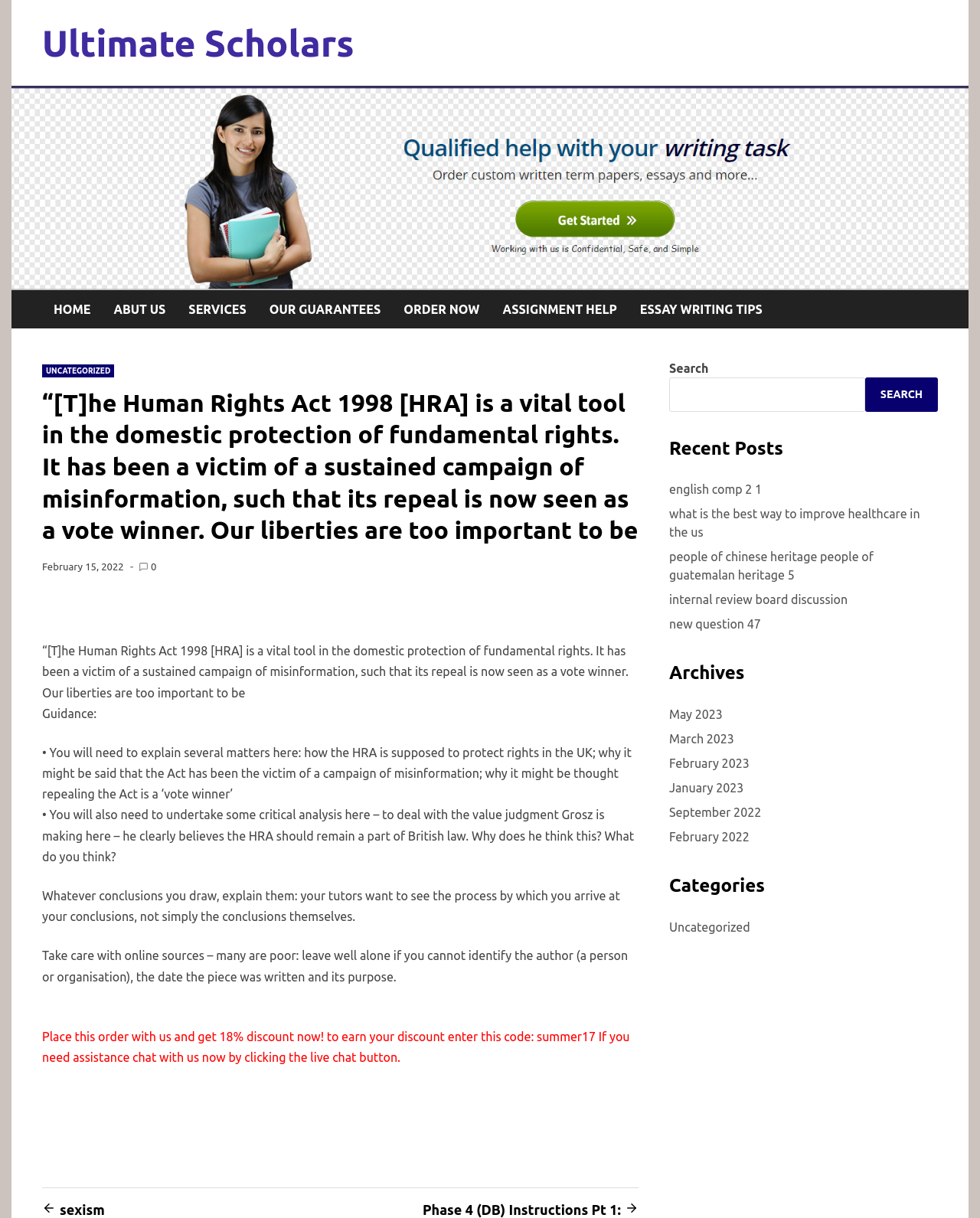Please specify the bounding box coordinates of the area that should be clicked to accomplish the following instruction: "Read disclaimer". The coordinates should consist of four float numbers between 0 and 1, i.e., [left, top, right, bottom].

None